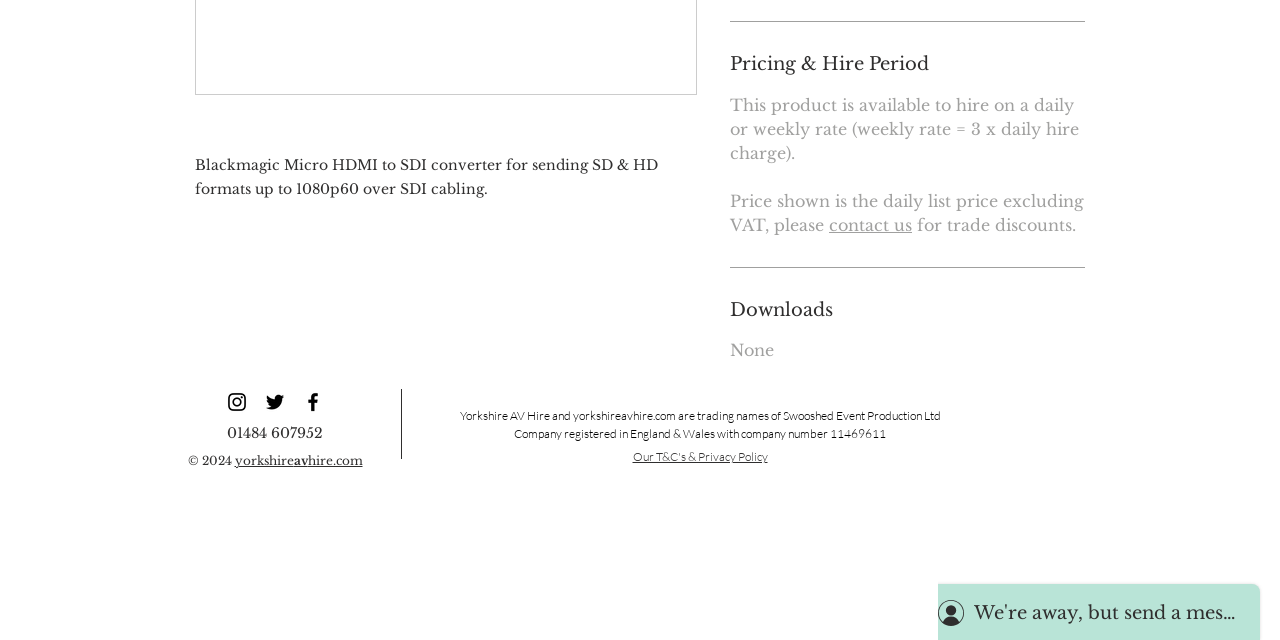From the webpage screenshot, identify the region described by contact us. Provide the bounding box coordinates as (top-left x, top-left y, bottom-right x, bottom-right y), with each value being a floating point number between 0 and 1.

[0.648, 0.335, 0.712, 0.366]